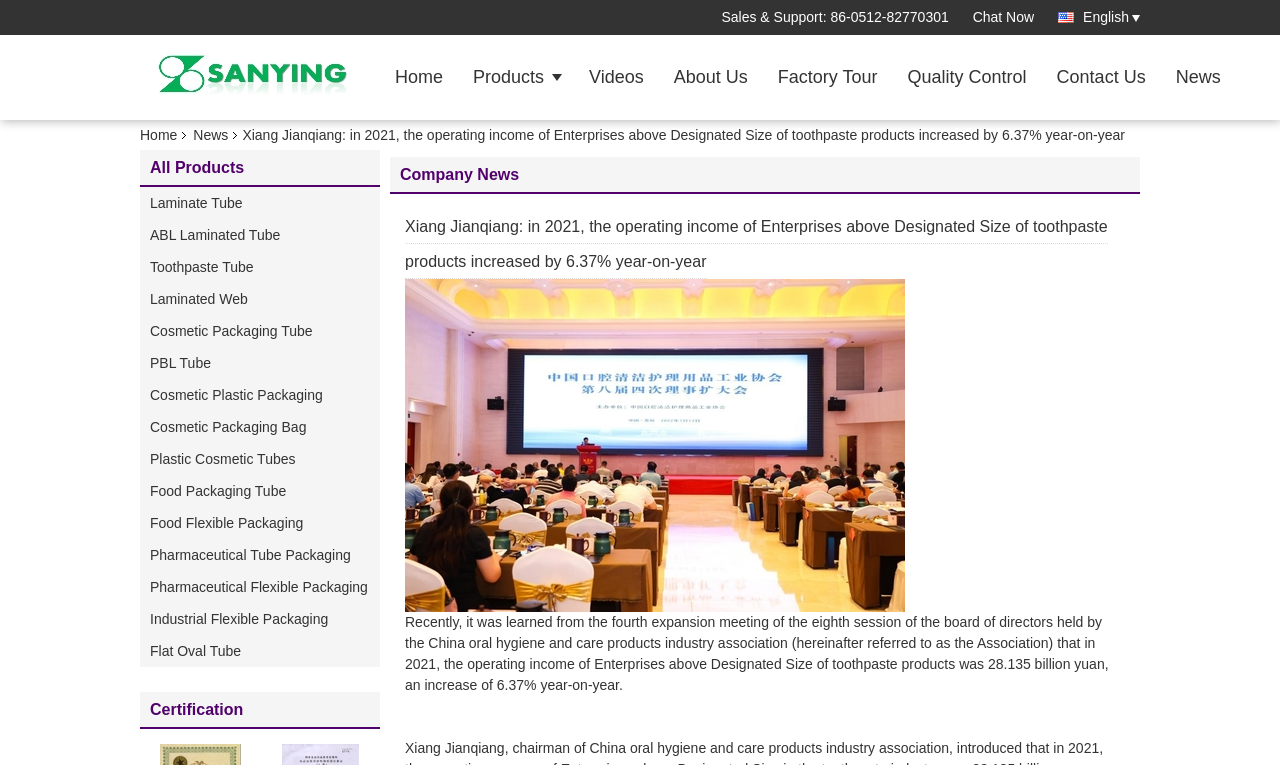What type of products does the company offer?
Answer the question with a single word or phrase derived from the image.

Packaging tubes and bags